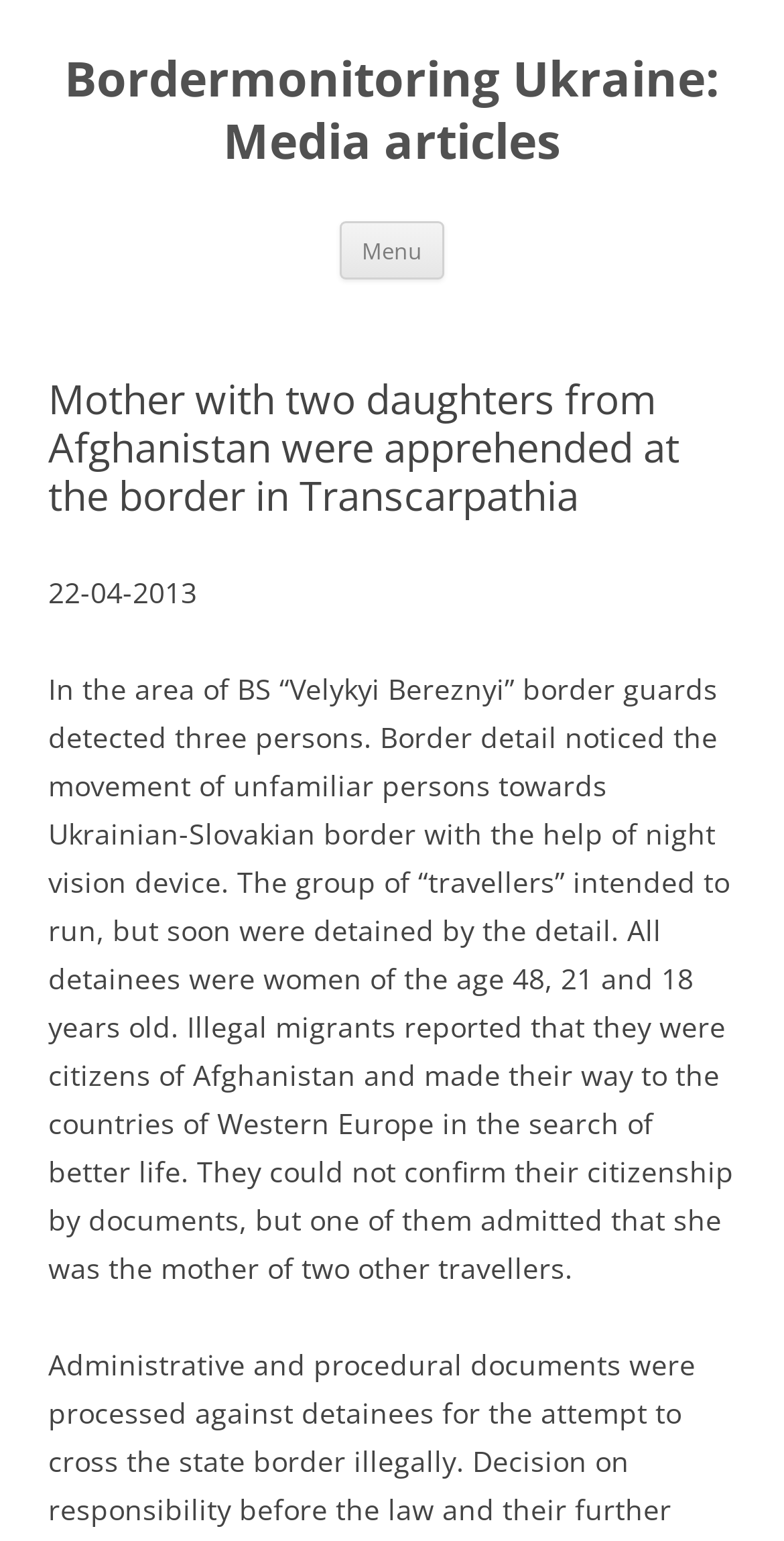By analyzing the image, answer the following question with a detailed response: What was the intention of the detained women?

The text states that the detained women intended to reach the countries of Western Europe in search of a better life.